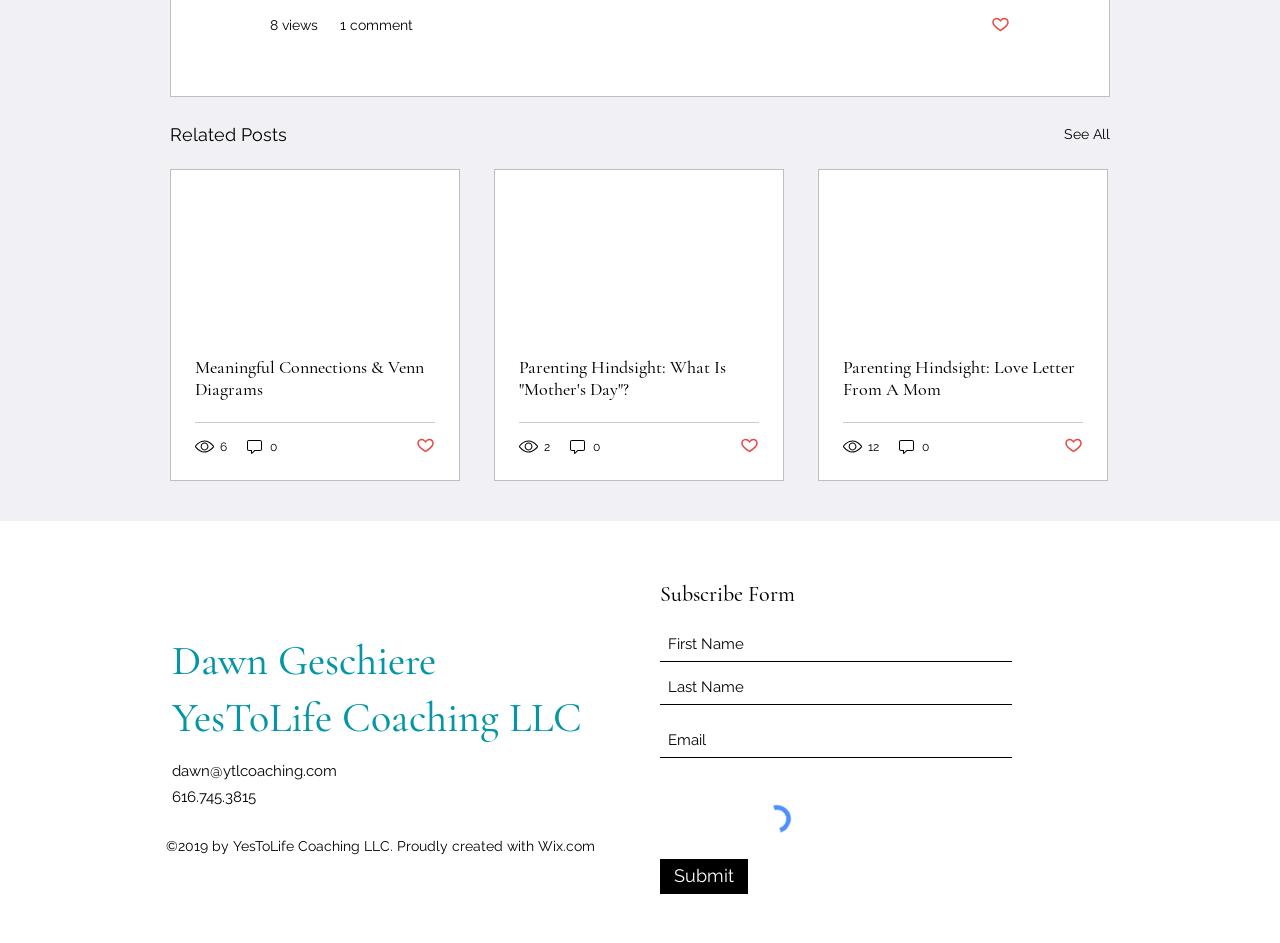Please provide a comprehensive response to the question below by analyzing the image: 
How many social media platforms are listed in the social bar?

I found the number of social media platforms listed in the social bar by looking at the list element that contains links to Facebook, Instagram, and LinkedIn. There are three social media platforms listed.